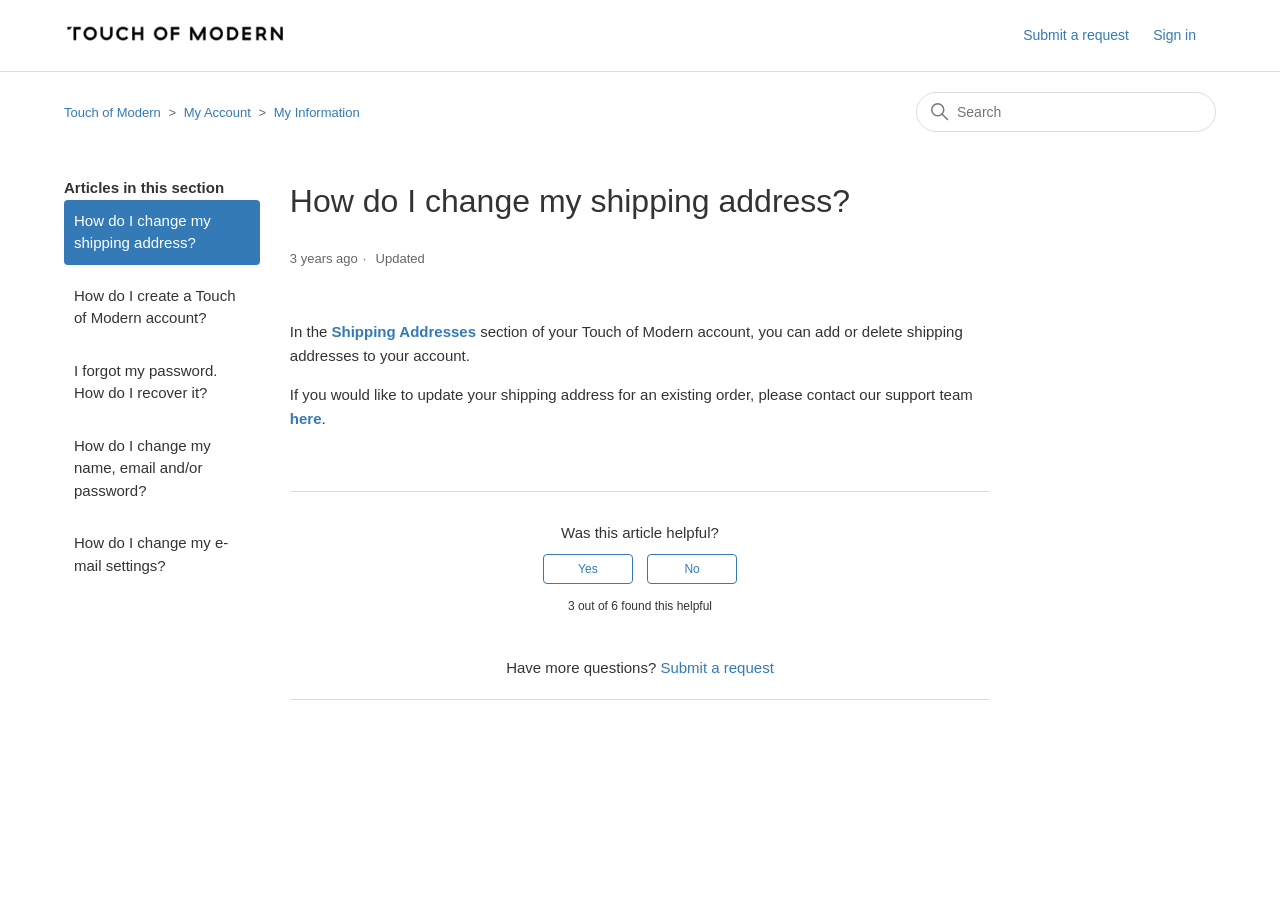What is the rating of this article's helpfulness?
Refer to the image and give a detailed answer to the query.

The webpage shows a rating of 3 out of 6 for the helpfulness of the article, indicating that 3 users out of 6 found this article helpful.